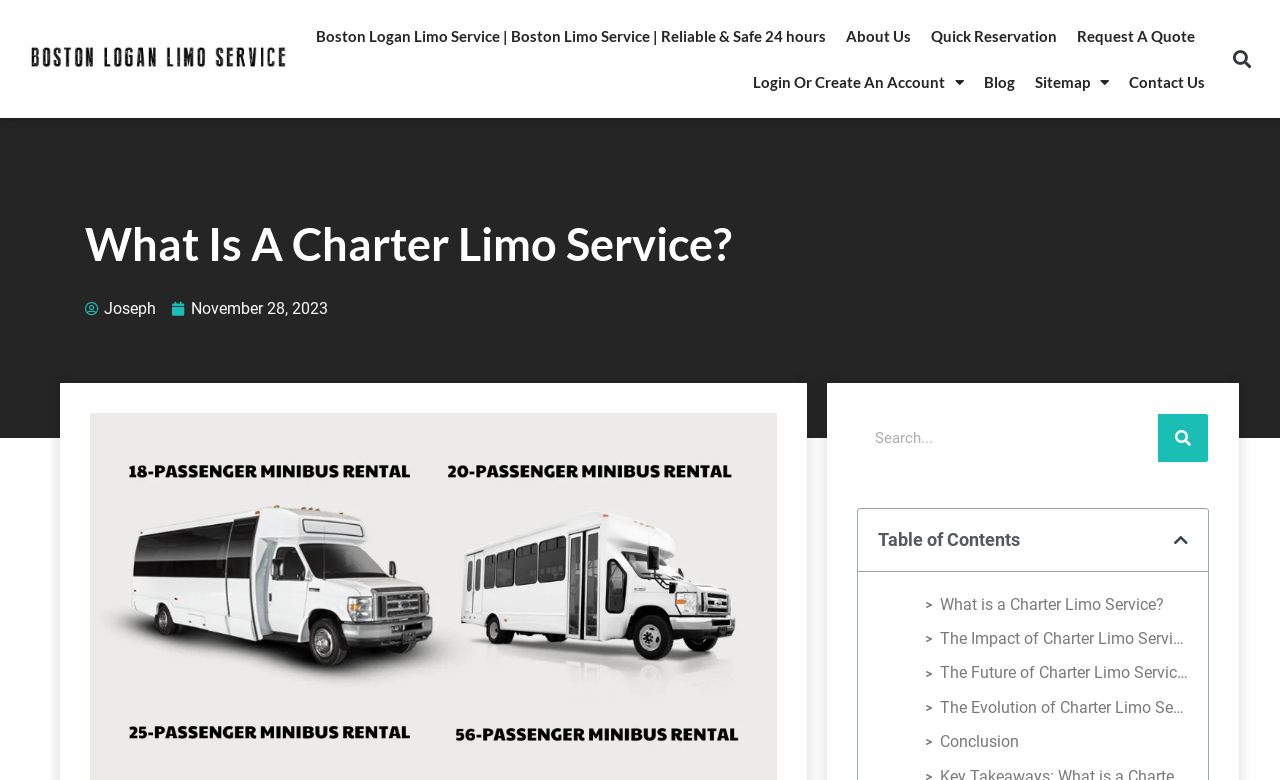Pinpoint the bounding box coordinates of the clickable area needed to execute the instruction: "Read the blog". The coordinates should be specified as four float numbers between 0 and 1, i.e., [left, top, right, bottom].

[0.769, 0.076, 0.793, 0.135]